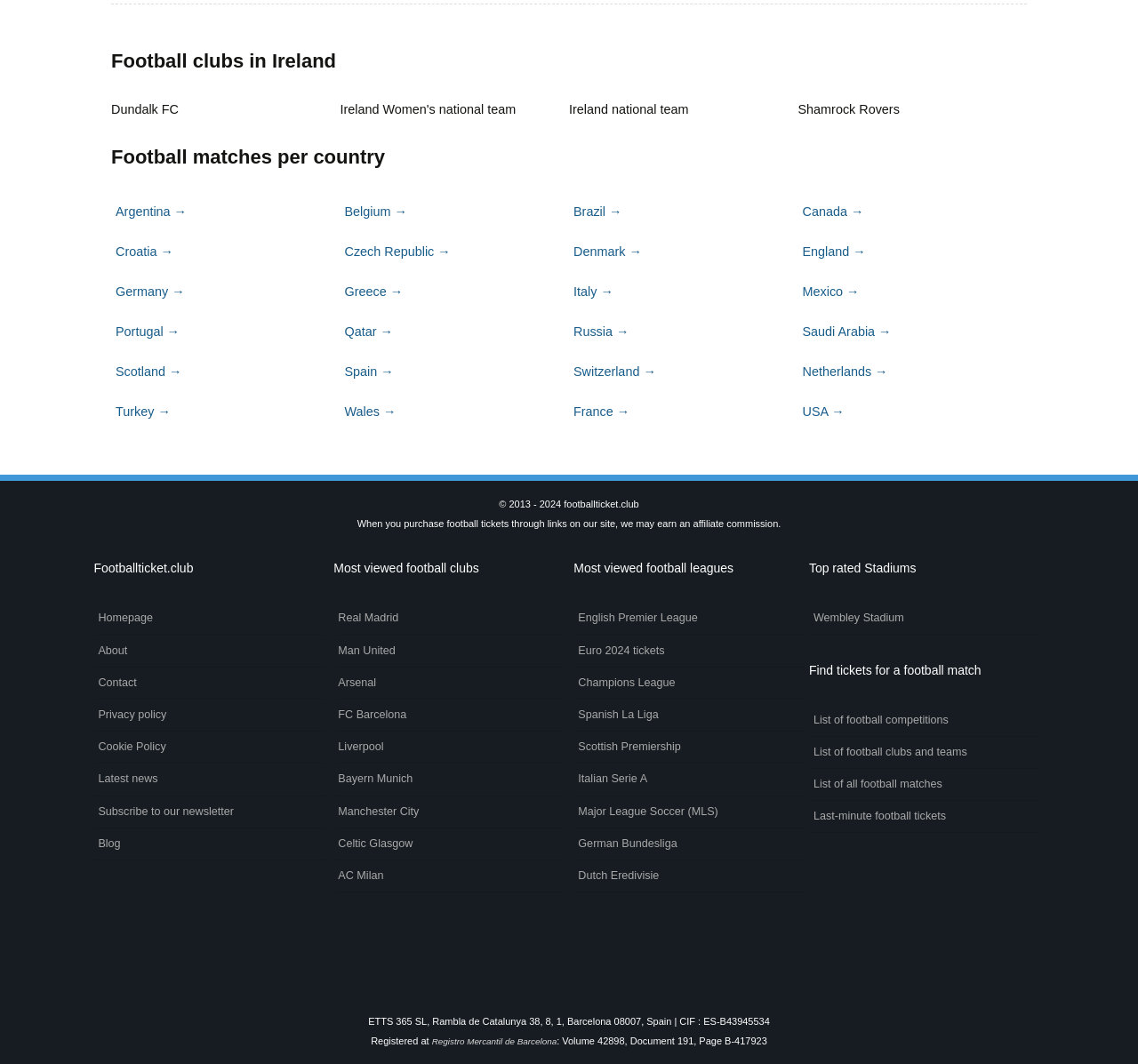Provide a single word or phrase answer to the question: 
What is the country with the most links?

Spain